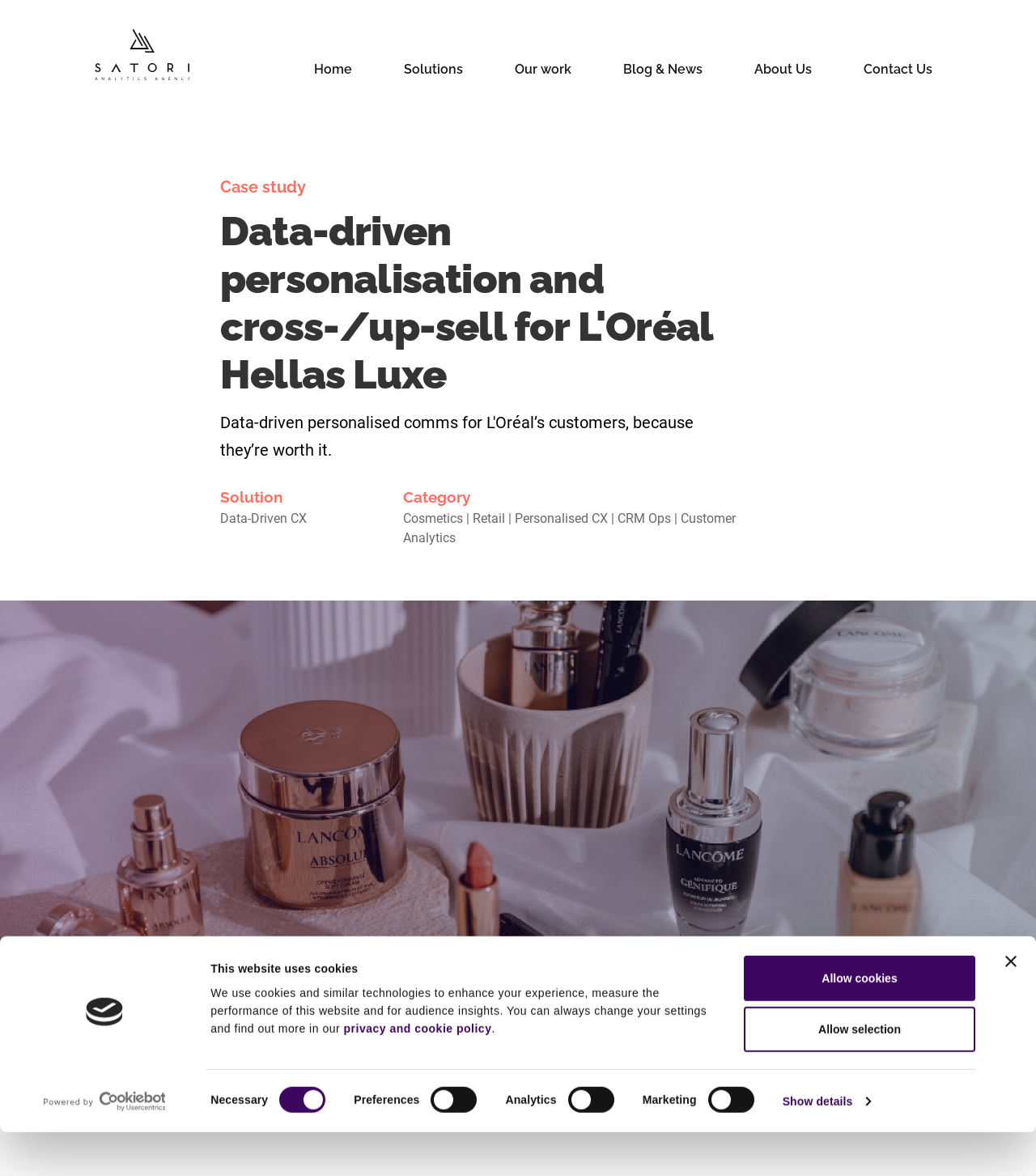Identify the bounding box coordinates necessary to click and complete the given instruction: "View the 'Case study' page".

[0.212, 0.151, 0.295, 0.167]